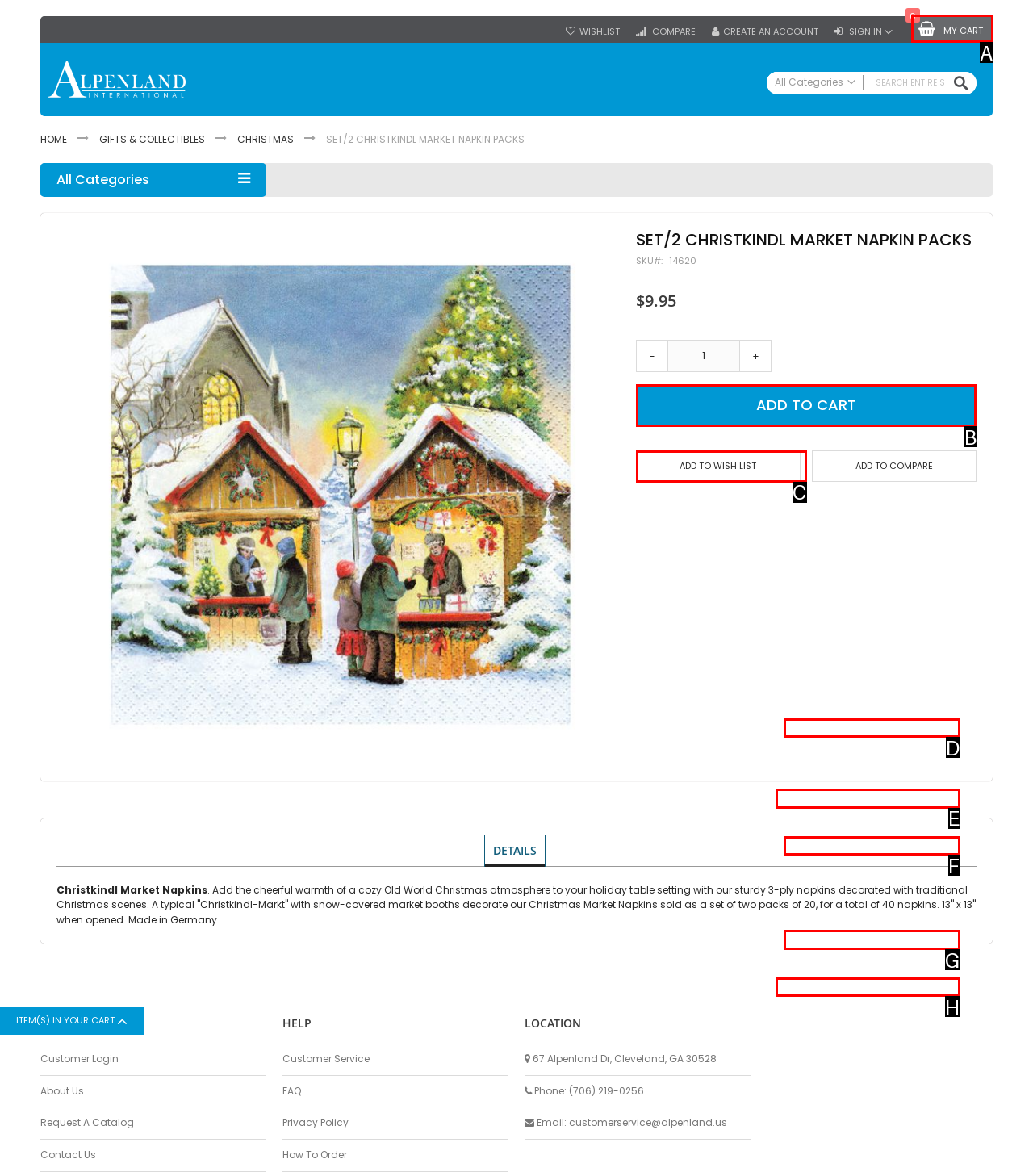What letter corresponds to the UI element to complete this task: Click the 'ADD TO CART' button
Answer directly with the letter.

B